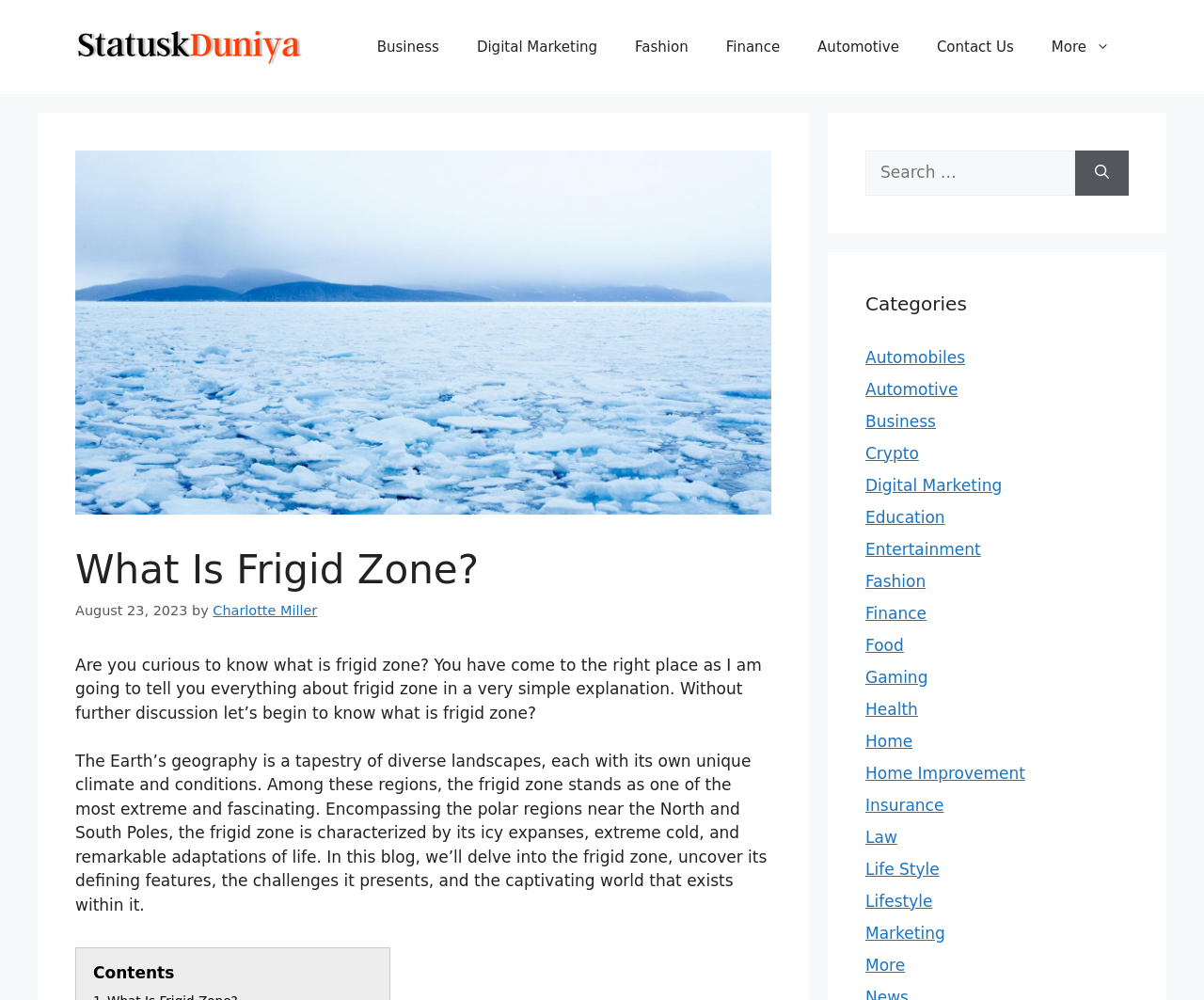Answer in one word or a short phrase: 
How many categories are listed on the webpage?

20